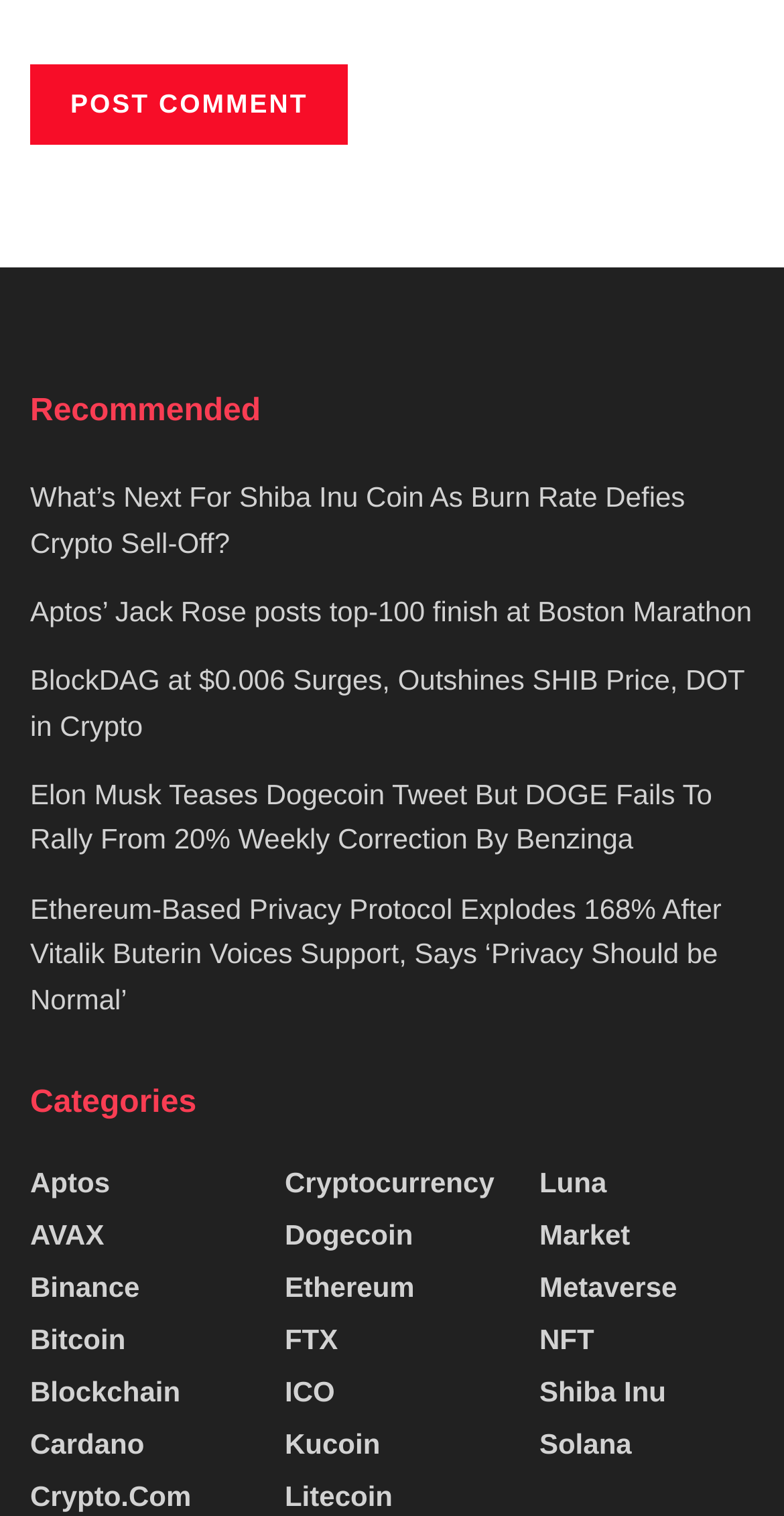Given the element description, predict the bounding box coordinates in the format (top-left x, top-left y, bottom-right x, bottom-right y), using floating point numbers between 0 and 1: Bitcoin

[0.038, 0.868, 0.16, 0.889]